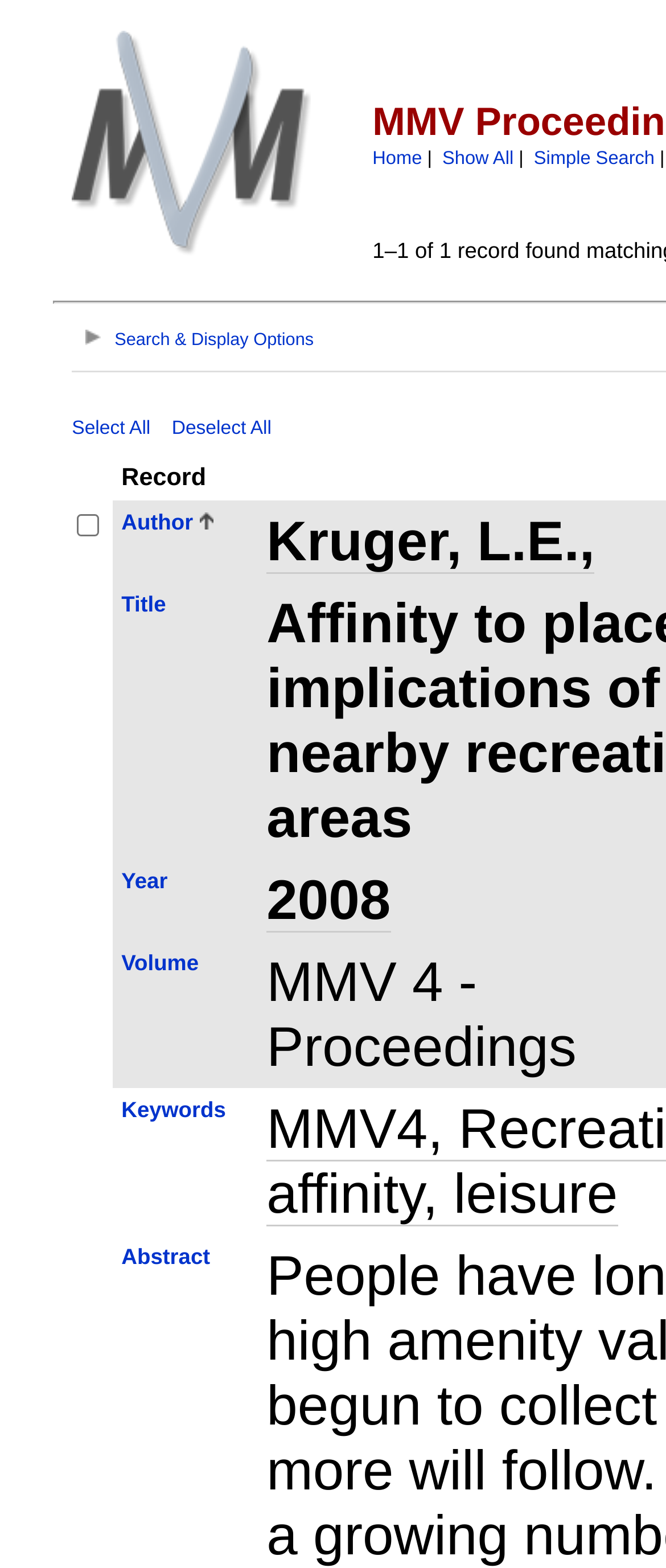Locate the bounding box of the UI element with the following description: "Search & Display Options".

[0.129, 0.212, 0.471, 0.224]